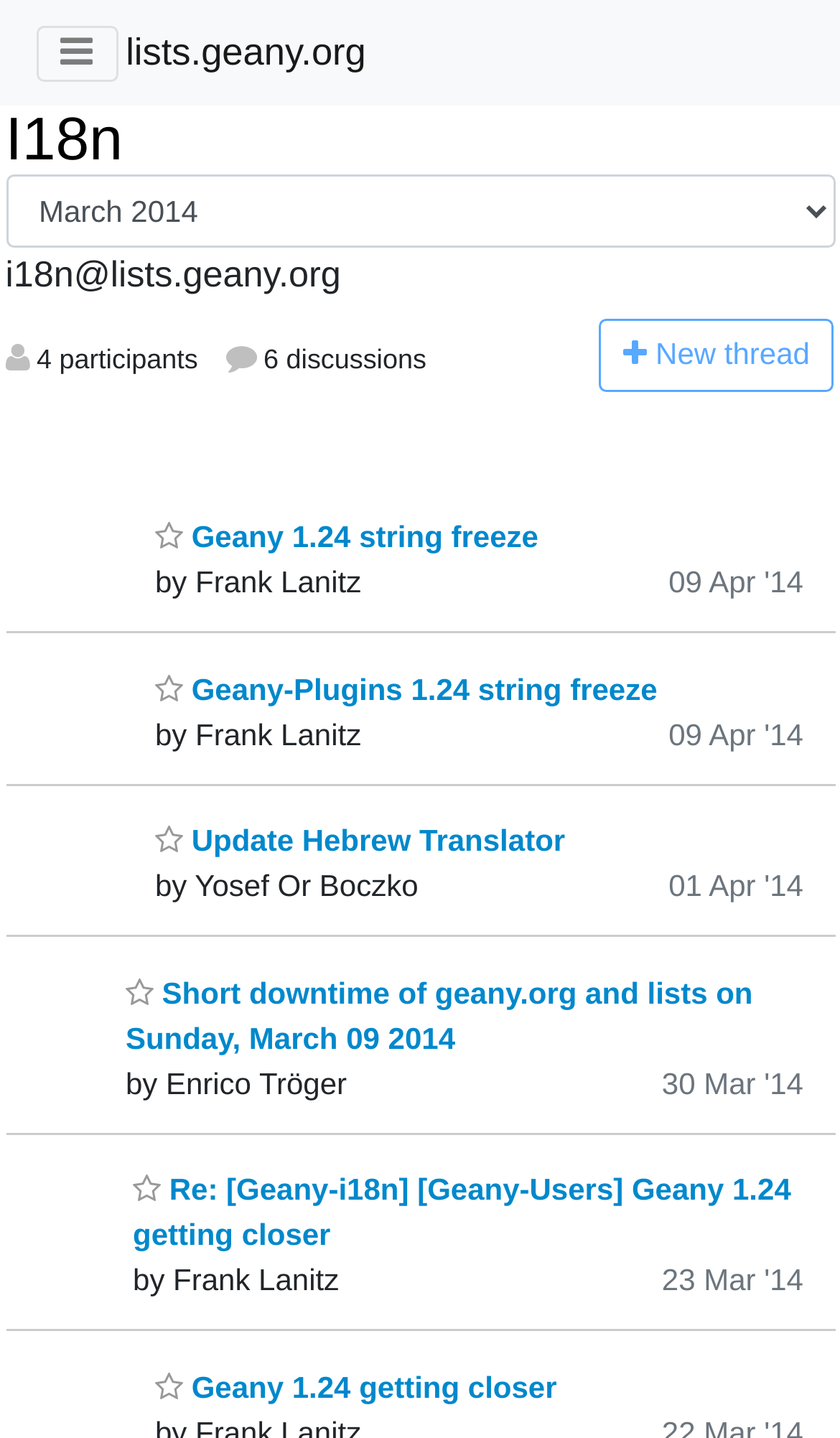Determine the bounding box coordinates for the area that should be clicked to carry out the following instruction: "Favorite Geany-Plugins 1.24 string freeze thread".

[0.185, 0.468, 0.218, 0.489]